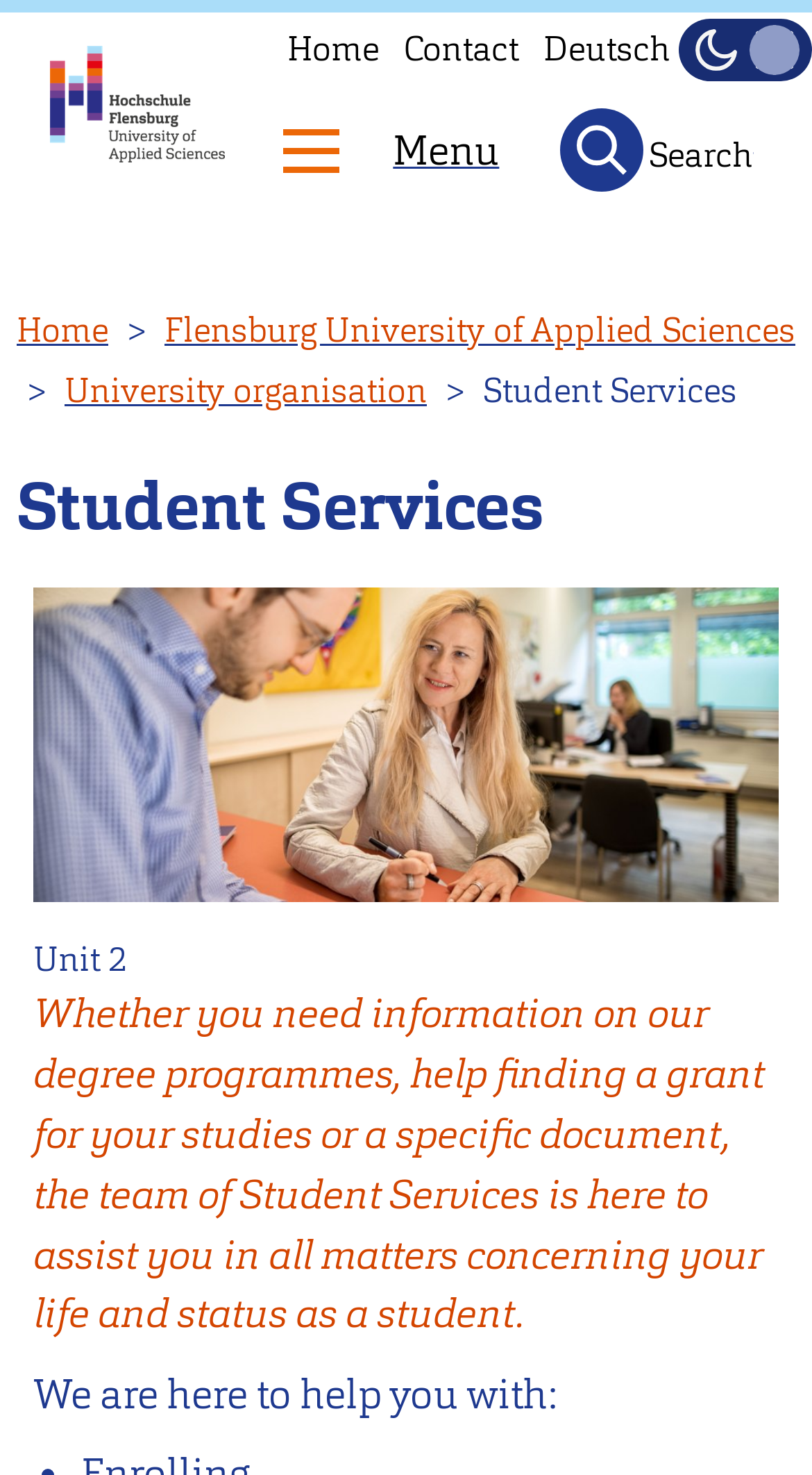Find the bounding box coordinates for the element that must be clicked to complete the instruction: "View University organisation". The coordinates should be four float numbers between 0 and 1, indicated as [left, top, right, bottom].

[0.079, 0.249, 0.526, 0.282]